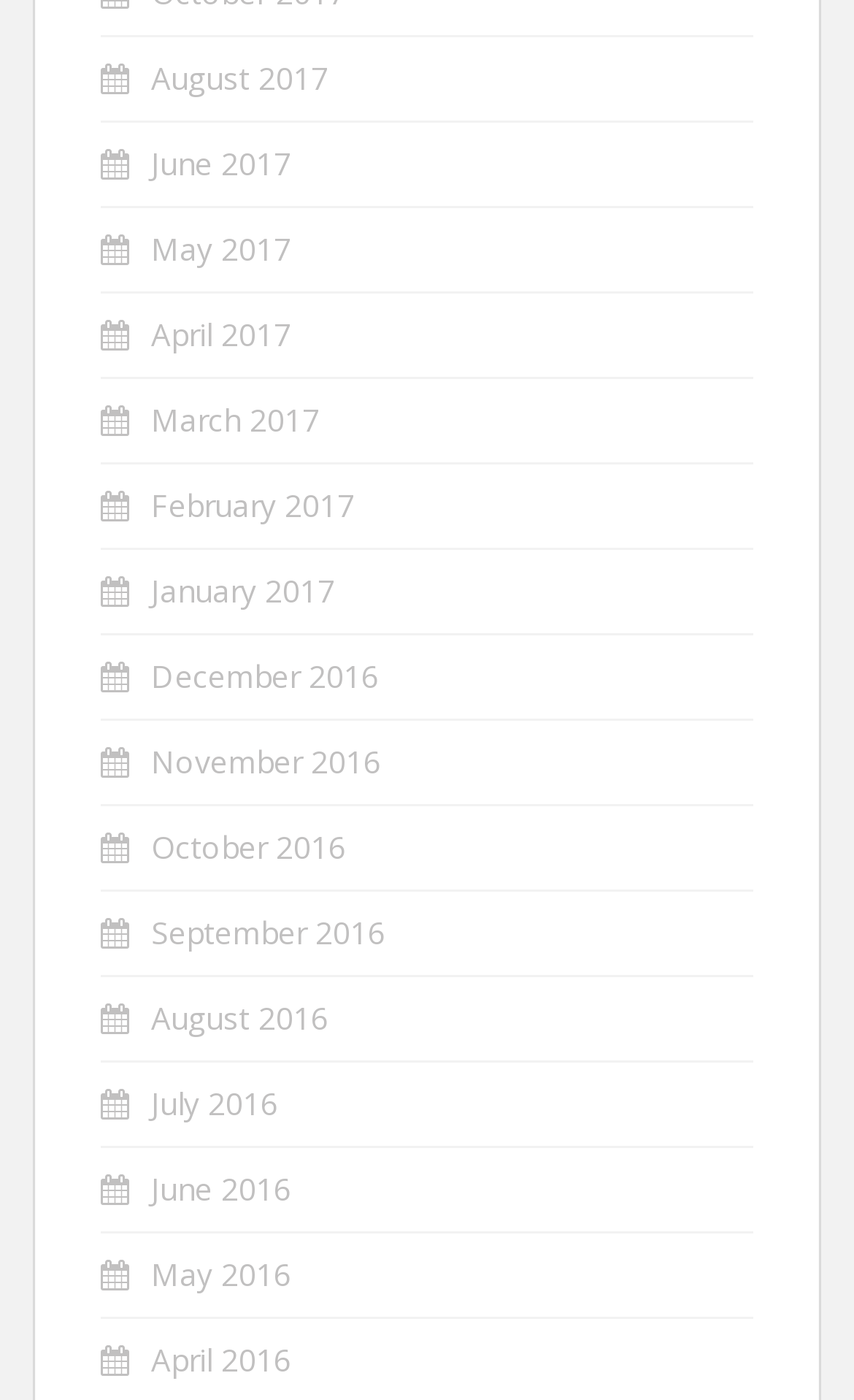Kindly determine the bounding box coordinates for the clickable area to achieve the given instruction: "view April 2016".

[0.177, 0.956, 0.341, 0.986]